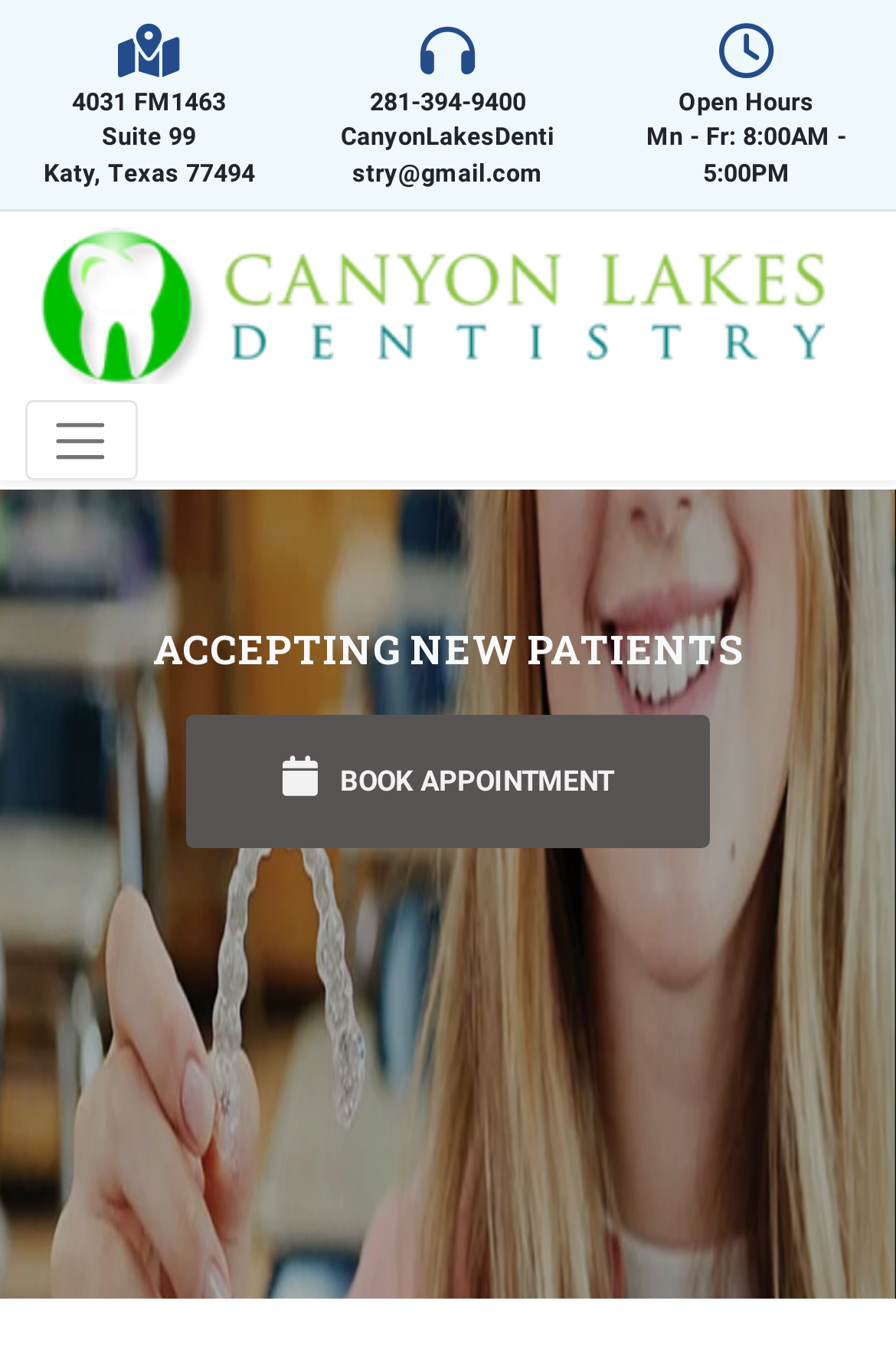Give a one-word or one-phrase response to the question:
What is the address of Canyon Lakes Dentistry?

4031 FM1463 Suite 99 Katy, Texas 77494